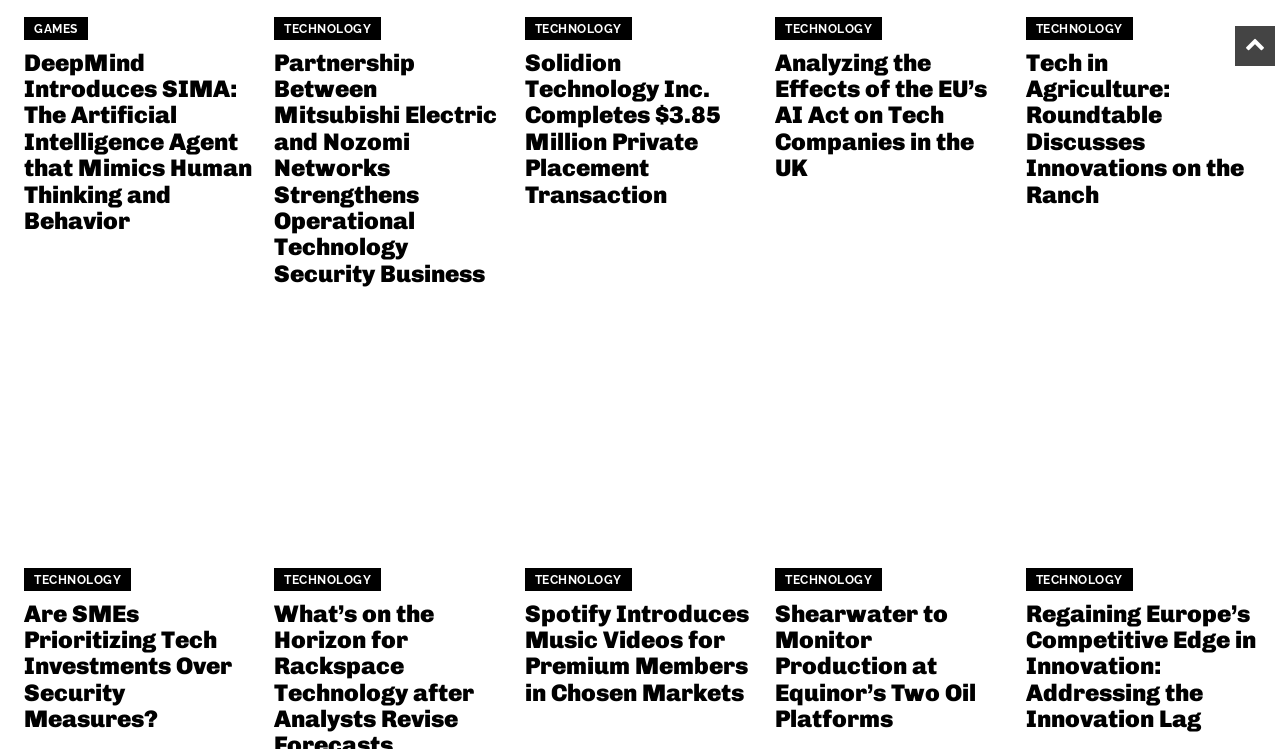Specify the bounding box coordinates of the area to click in order to execute this command: 'Contact James via email'. The coordinates should consist of four float numbers ranging from 0 to 1, and should be formatted as [left, top, right, bottom].

None